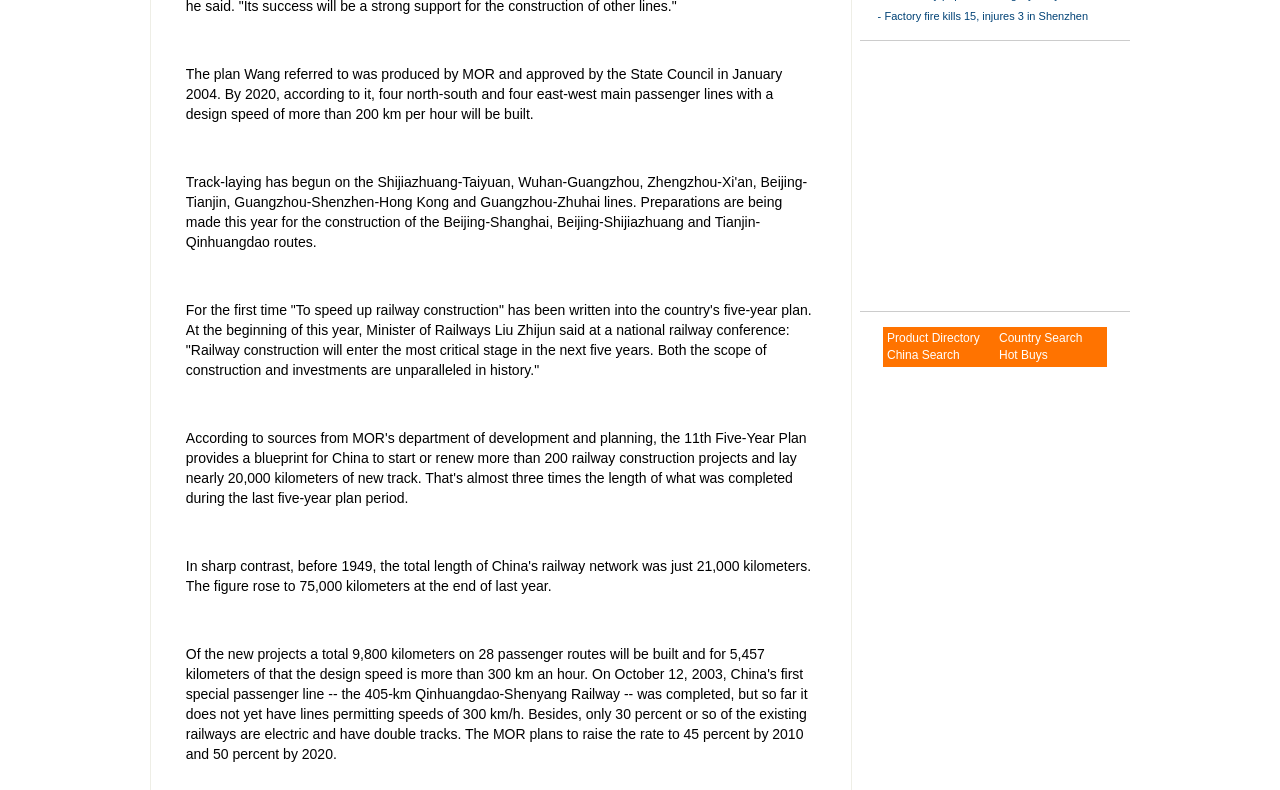Using the webpage screenshot, locate the HTML element that fits the following description and provide its bounding box: "aria-label="Advertisement" name="aswift_1" title="Advertisement"".

[0.672, 0.065, 0.867, 0.381]